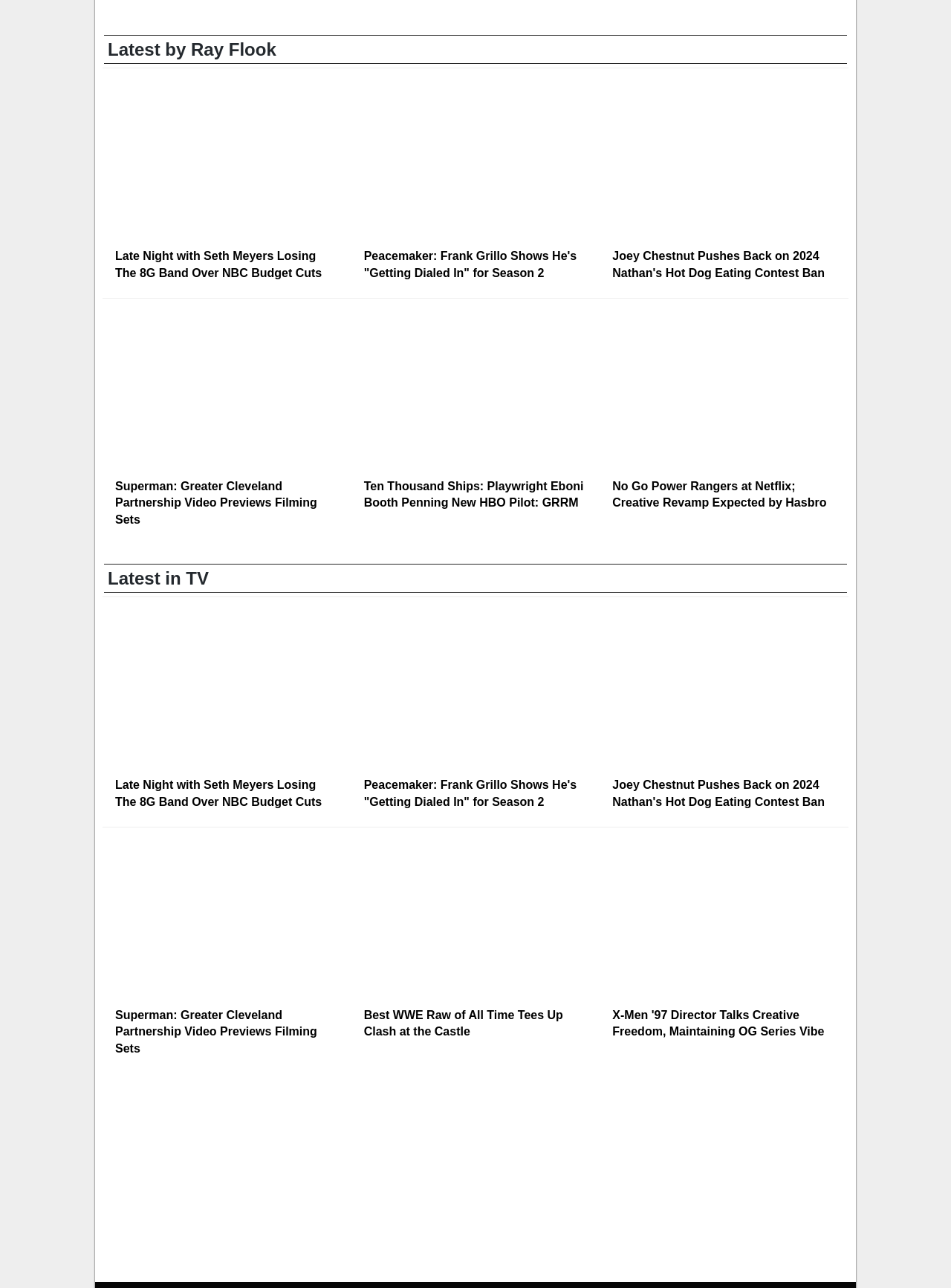Determine the coordinates of the bounding box that should be clicked to complete the instruction: "Read the article about Seth Meyers". The coordinates should be represented by four float numbers between 0 and 1: [left, top, right, bottom].

[0.12, 0.062, 0.358, 0.192]